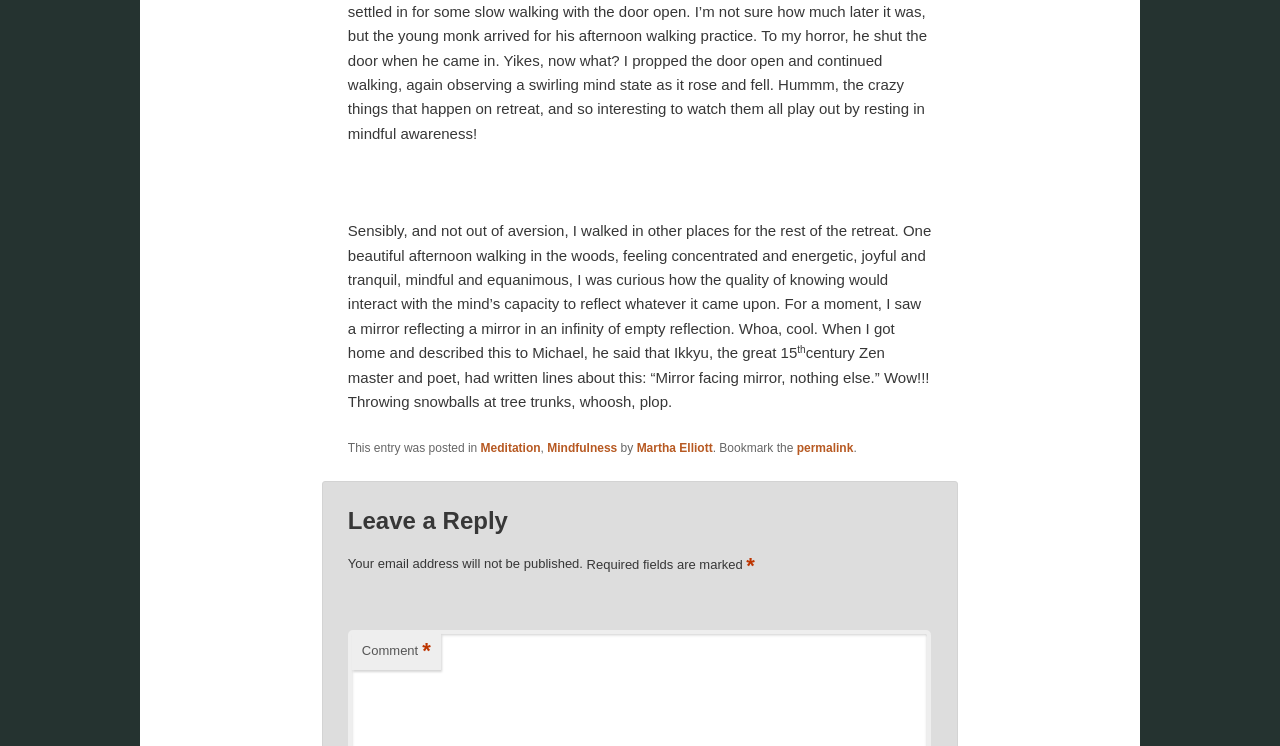Please provide a one-word or phrase answer to the question: 
What is the author of this blog post?

Martha Elliott